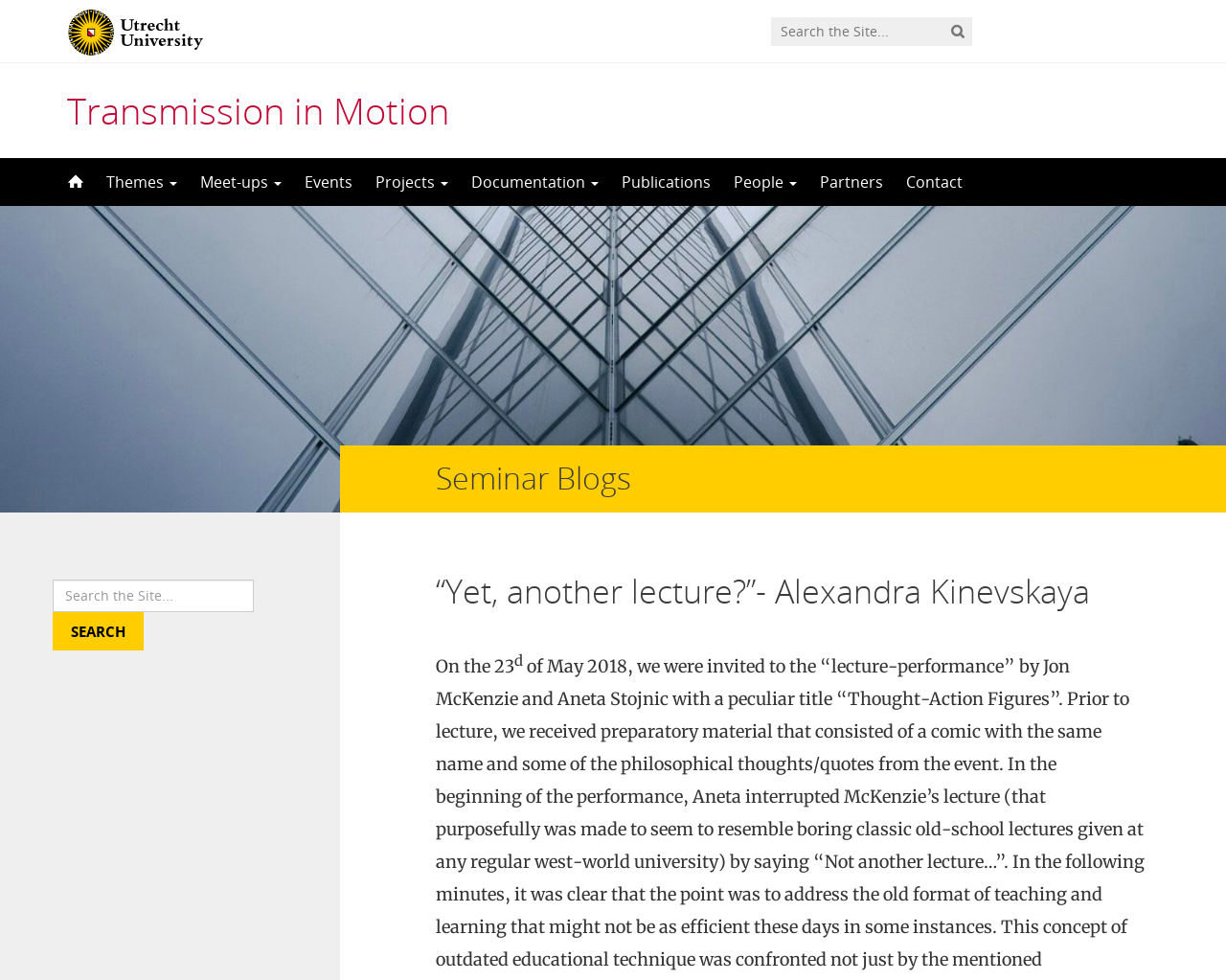How many main navigation links are there?
Using the image, respond with a single word or phrase.

9